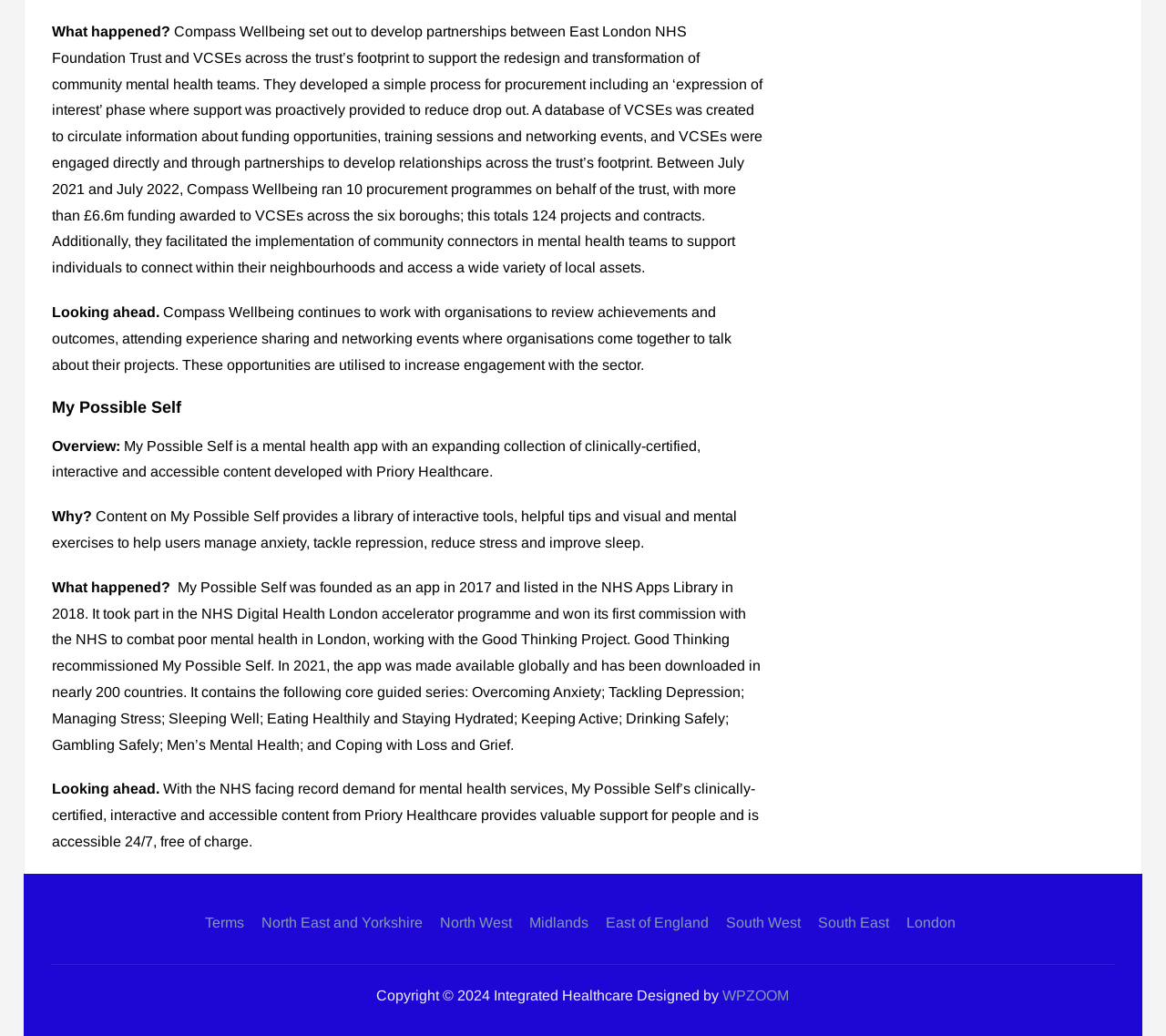Find the bounding box coordinates of the clickable region needed to perform the following instruction: "Go to London". The coordinates should be provided as four float numbers between 0 and 1, i.e., [left, top, right, bottom].

[0.778, 0.883, 0.82, 0.898]